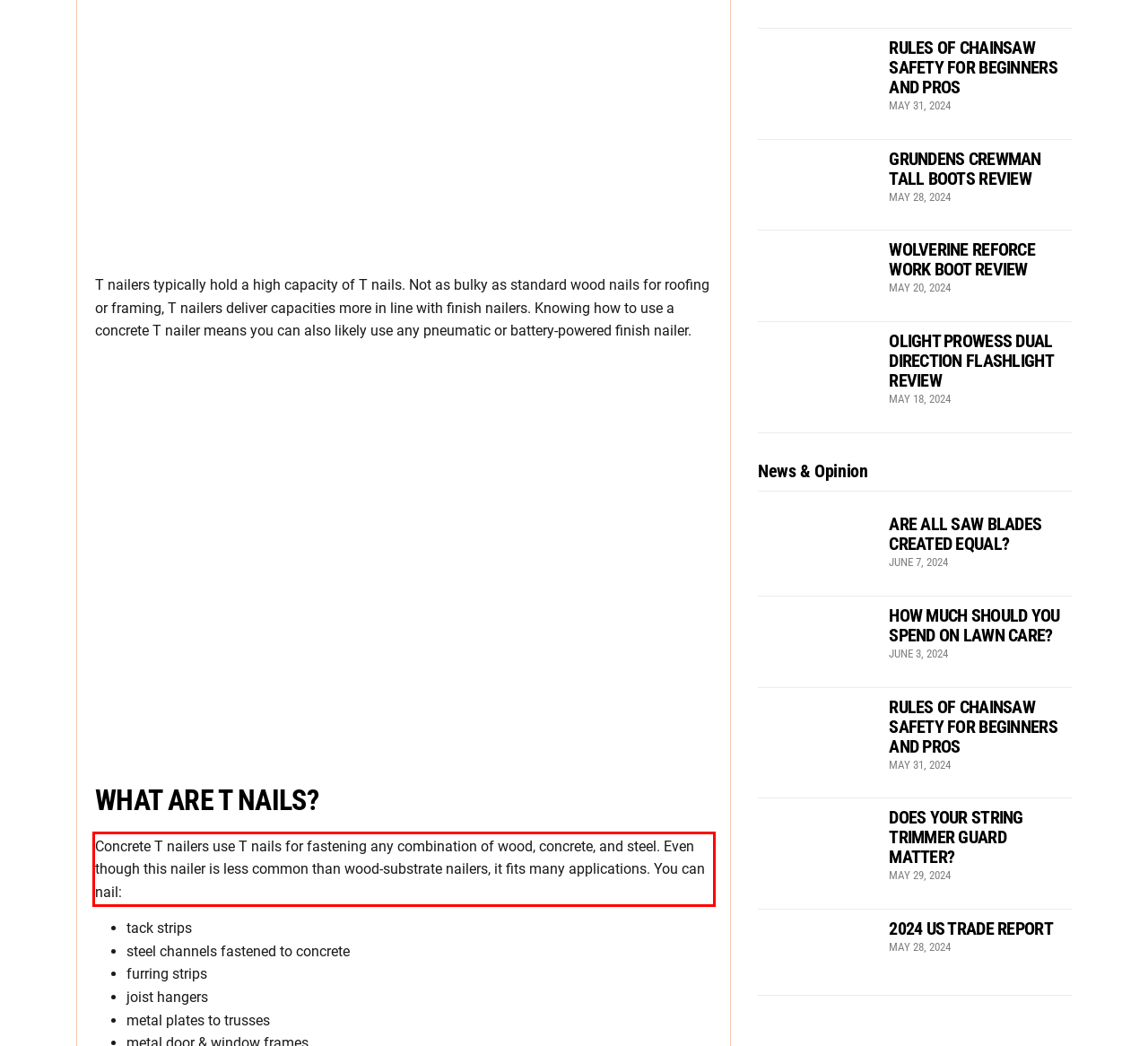You are provided with a screenshot of a webpage that includes a red bounding box. Extract and generate the text content found within the red bounding box.

Concrete T nailers use T nails for fastening any combination of wood, concrete, and steel. Even though this nailer is less common than wood-substrate nailers, it fits many applications. You can nail: